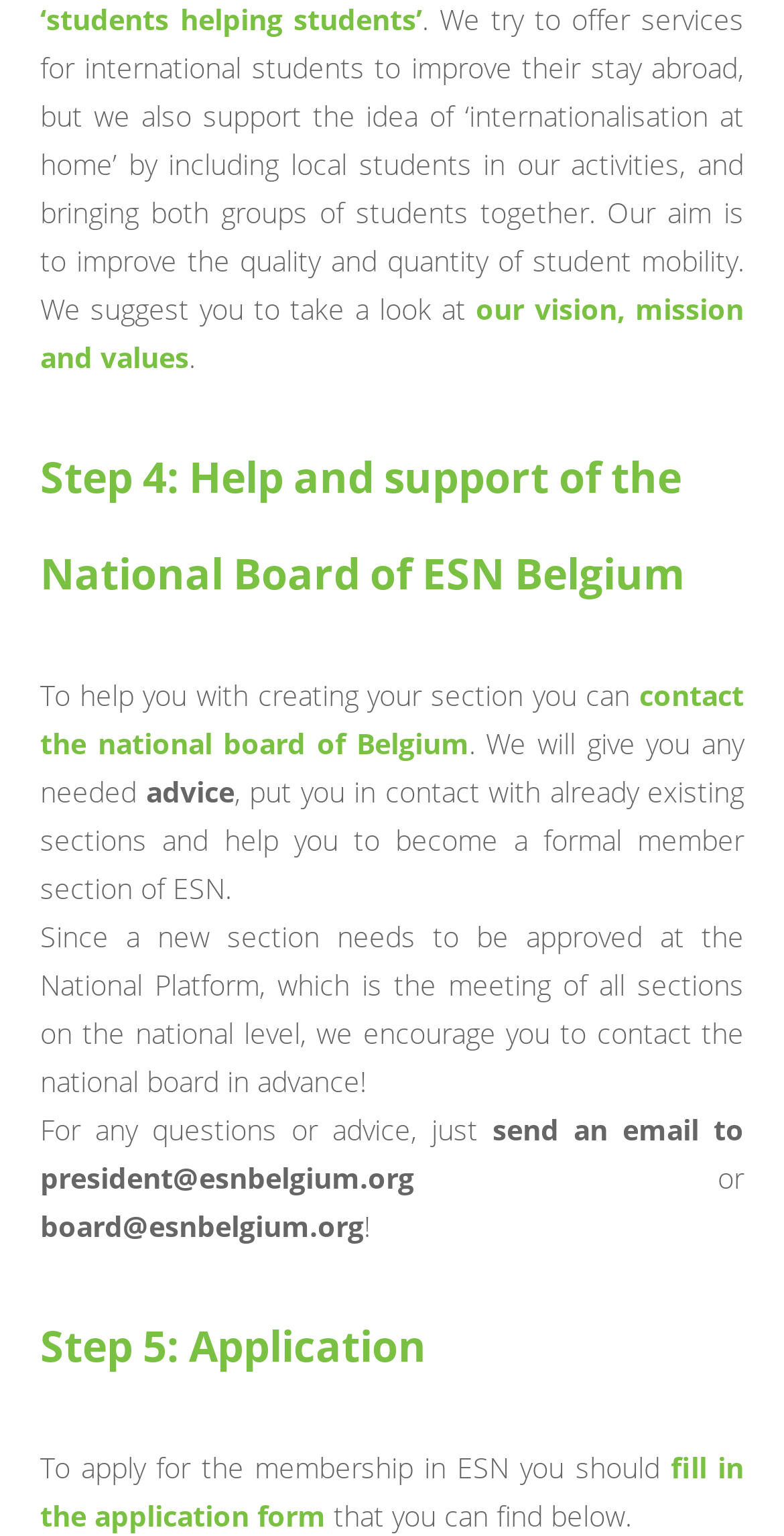Provide a single word or phrase answer to the question: 
What is the role of the National Board in the process of creating a new section?

Provide support and approval